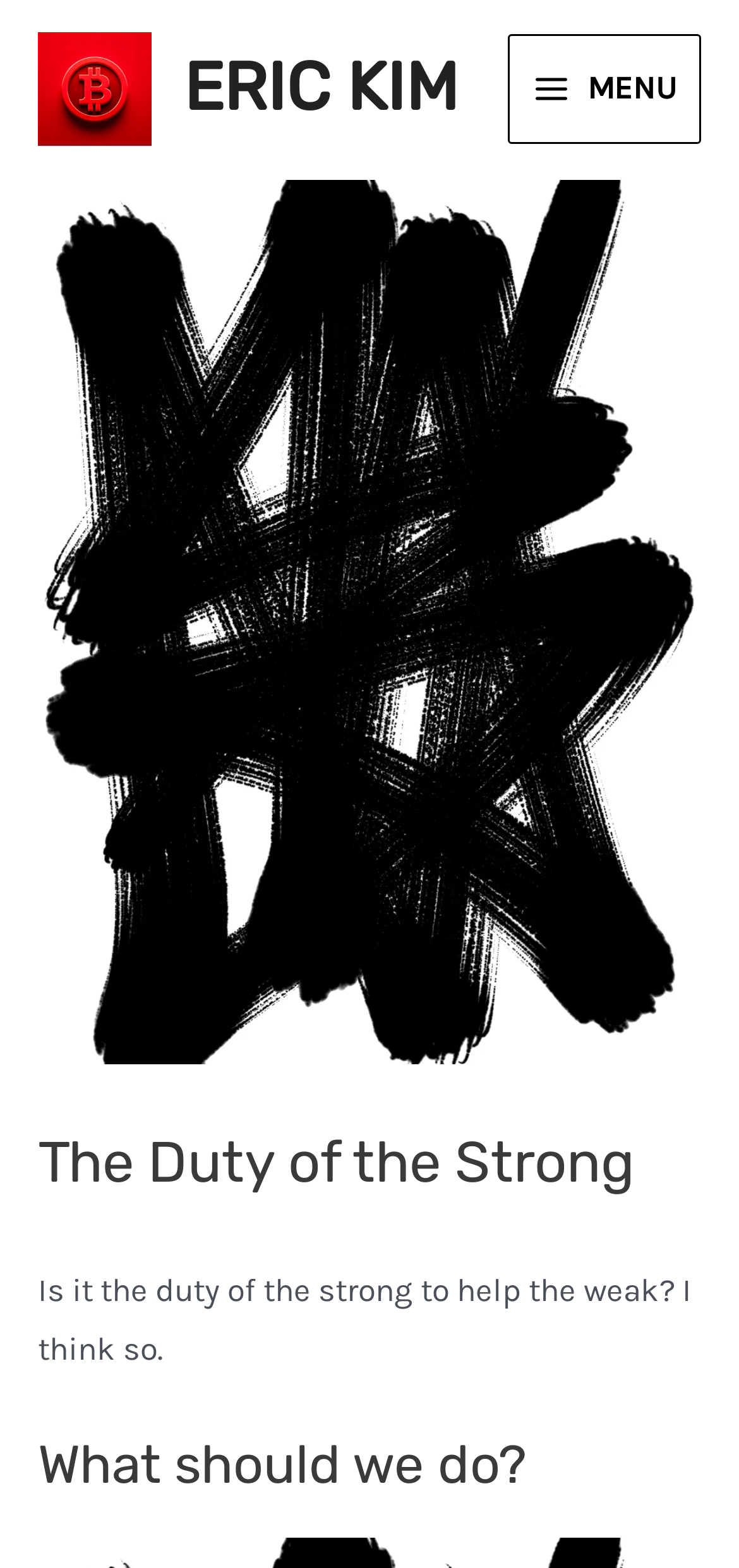Identify and extract the main heading from the webpage.

The Duty of the Strong